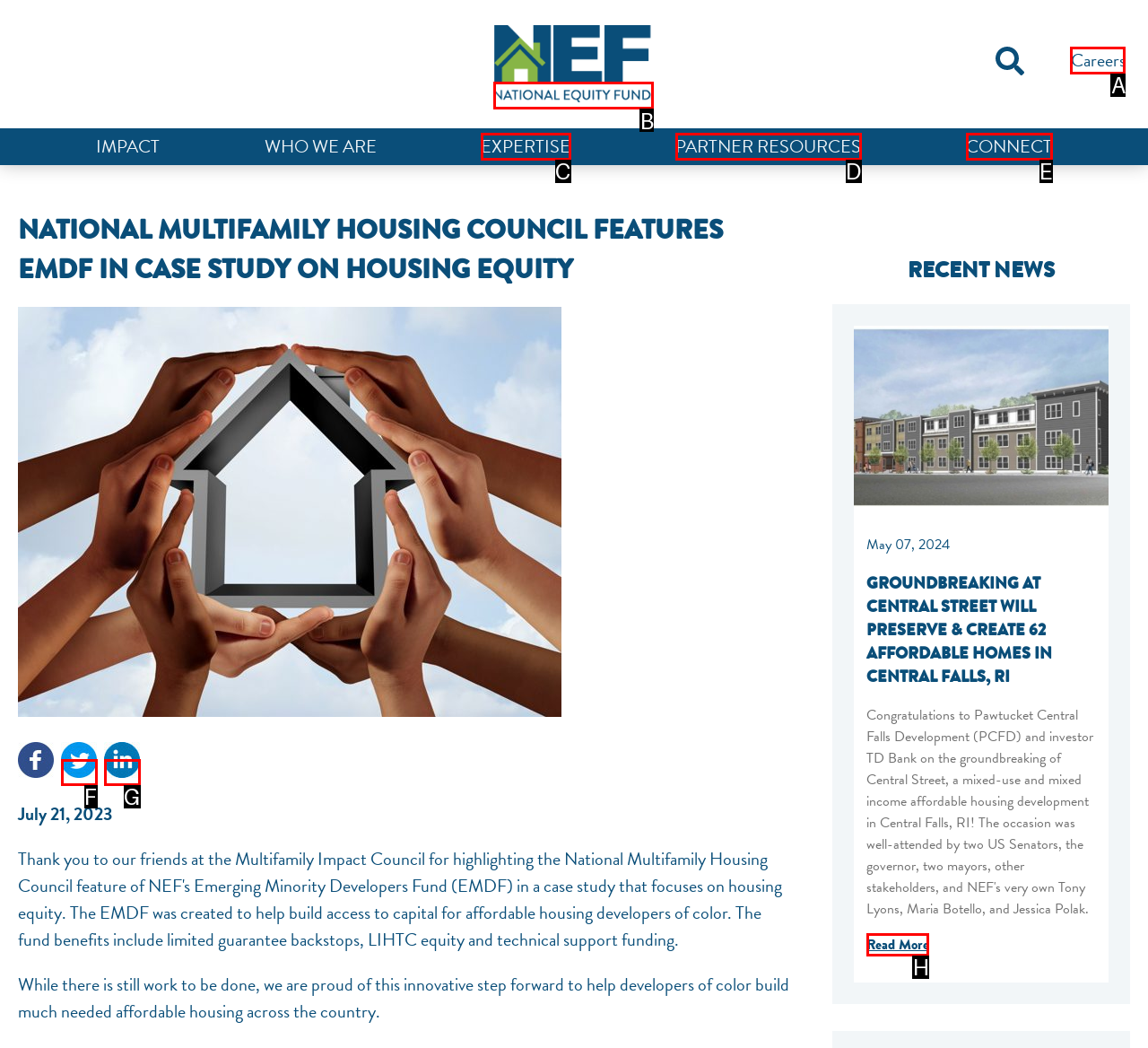Identify the HTML element to click to fulfill this task: Read more about the GROUNDBREAKING AT CENTRAL STREET
Answer with the letter from the given choices.

H